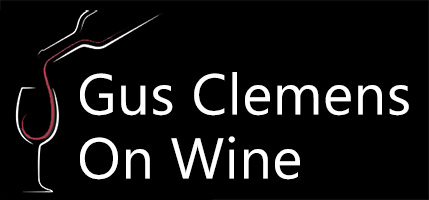Use a single word or phrase to answer the question:
What is the shape of the graphic incorporated into the logo?

wine glass